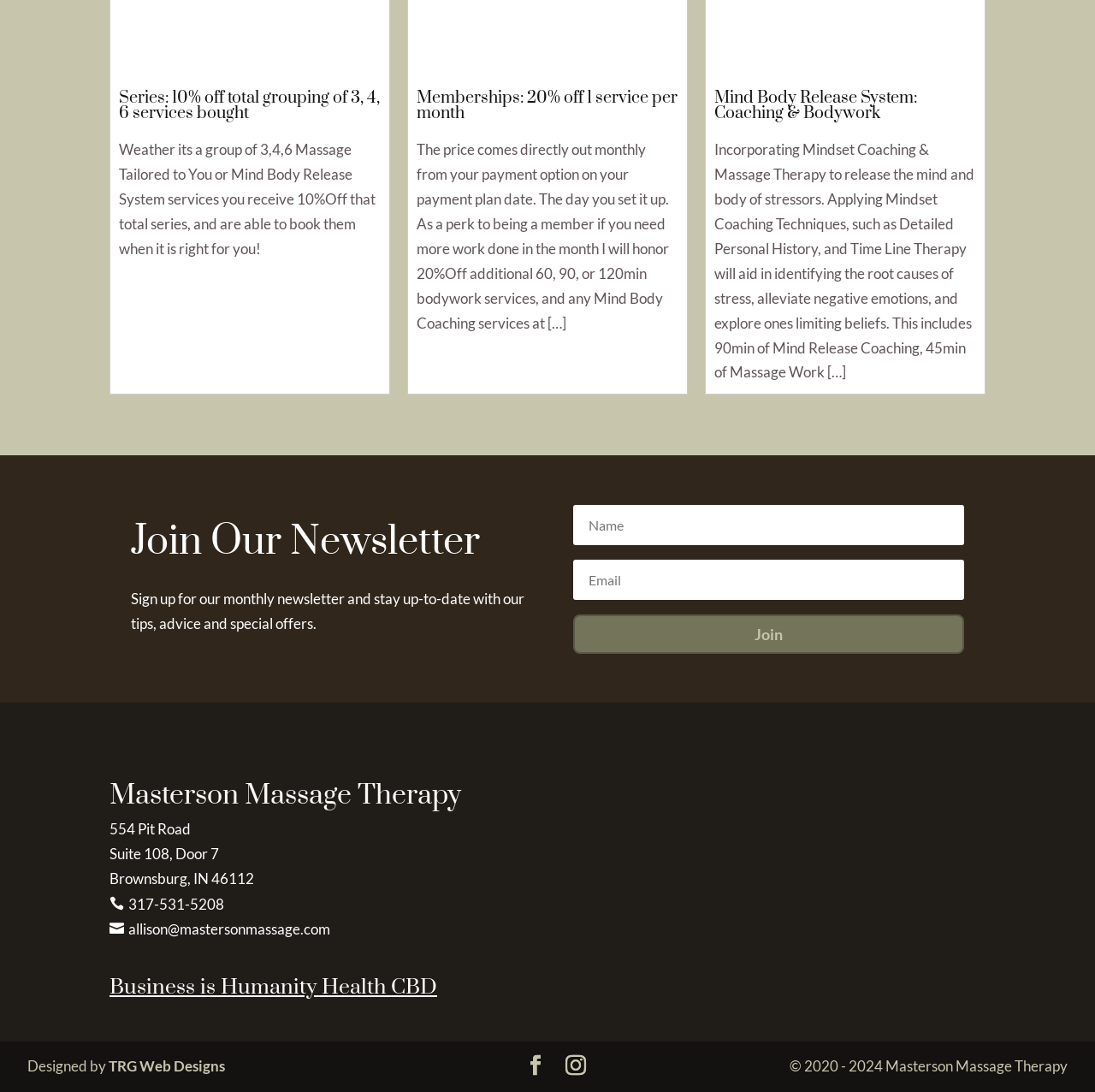Determine the bounding box coordinates of the region to click in order to accomplish the following instruction: "Call the phone number". Provide the coordinates as four float numbers between 0 and 1, specifically [left, top, right, bottom].

[0.1, 0.819, 0.205, 0.836]